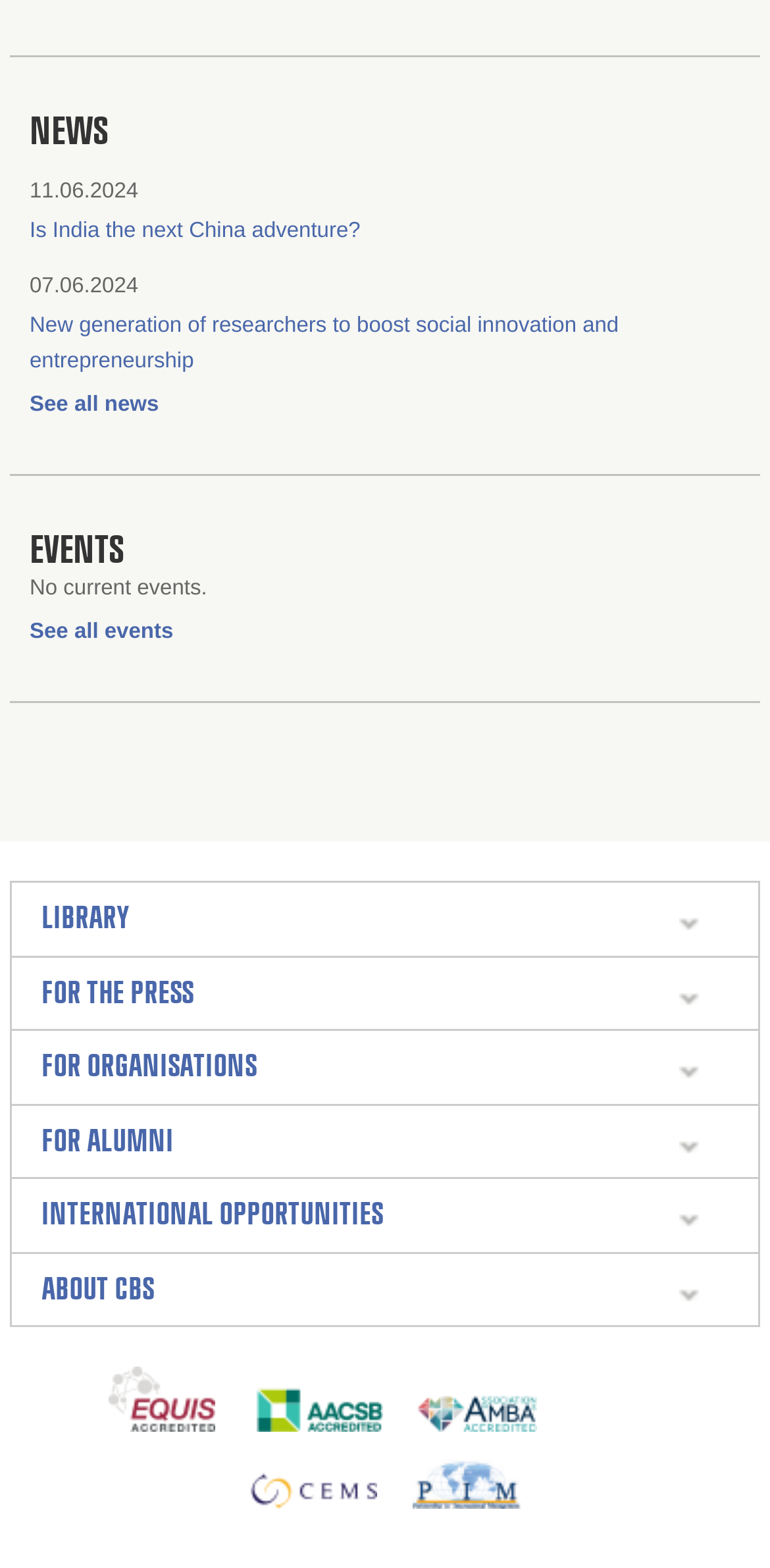Respond with a single word or phrase to the following question: What is the date of the second article?

07.06.2024